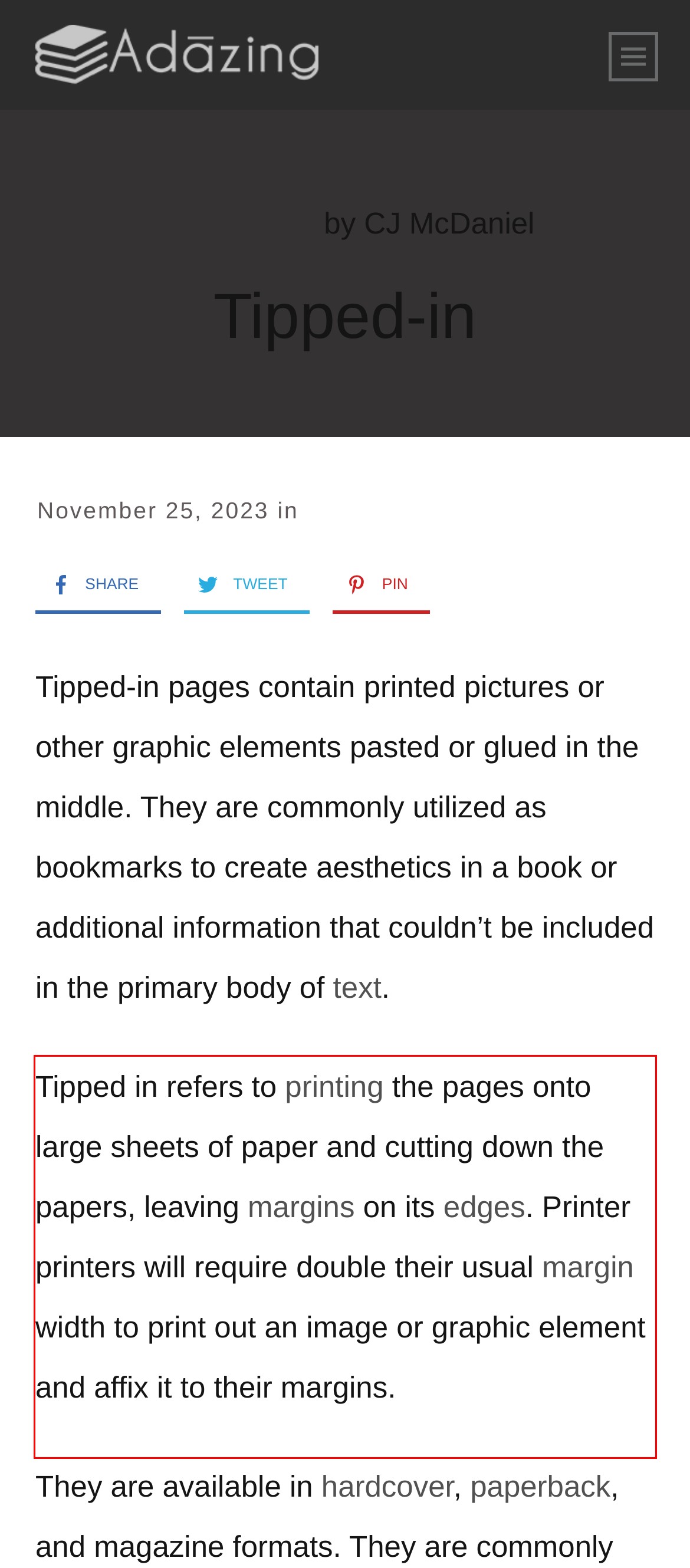Identify and extract the text within the red rectangle in the screenshot of the webpage.

Tipped in refers to printing the pages onto large sheets of paper and cutting down the papers, leaving margins on its edges. Printer printers will require double their usual margin width to print out an image or graphic element and affix it to their margins.